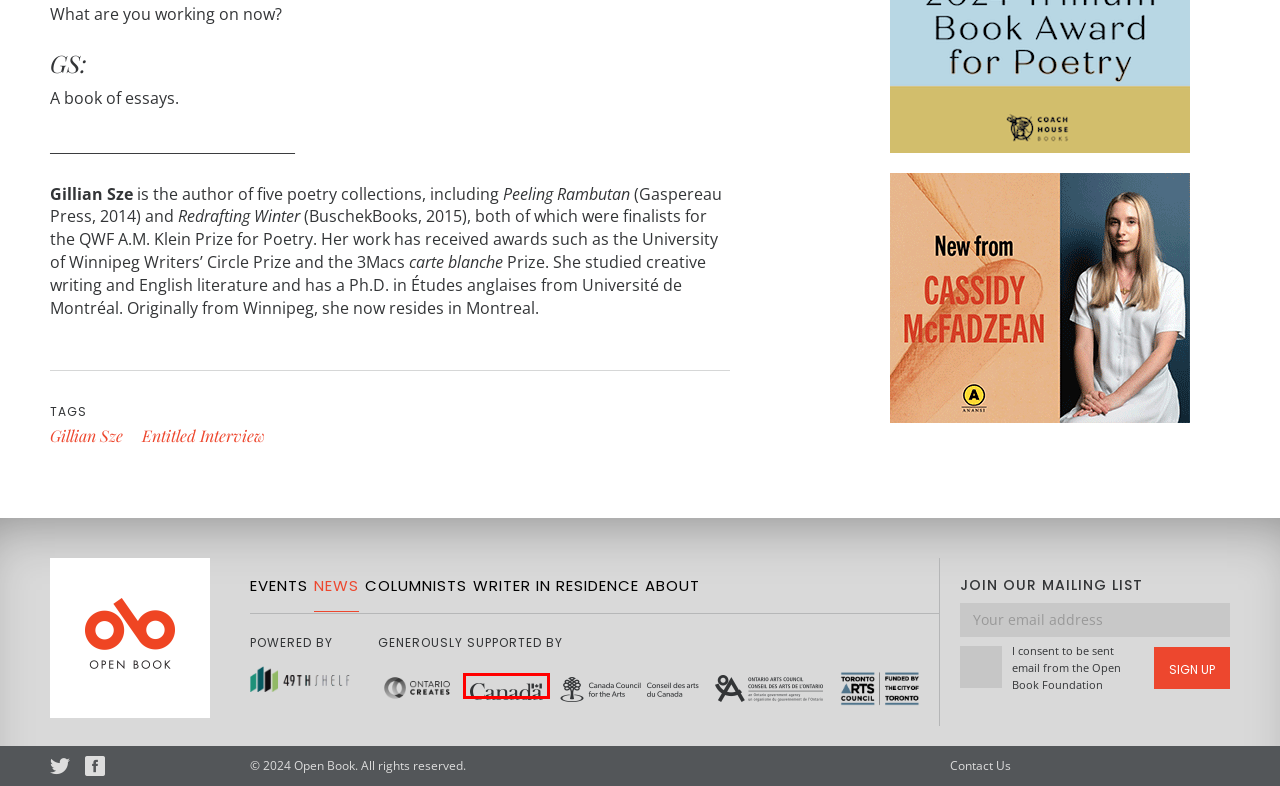You are provided with a screenshot of a webpage that includes a red rectangle bounding box. Please choose the most appropriate webpage description that matches the new webpage after clicking the element within the red bounding box. Here are the candidates:
A. Crying Dress – House of Anansi Press
B. 49thShelf.com: Discover Canadian Books, Book Reviews, Book Lists & more
C. Canada.ca
D. Ontario Arts Council - Conseil des arts de l’Ontario - Welcome | Bienvenue
E. Homepage
F. Canada Council for the Arts | Bringing the arts to life
G. Continuity Errors | Coach House Books
H. Home - Toronto Arts Council

C